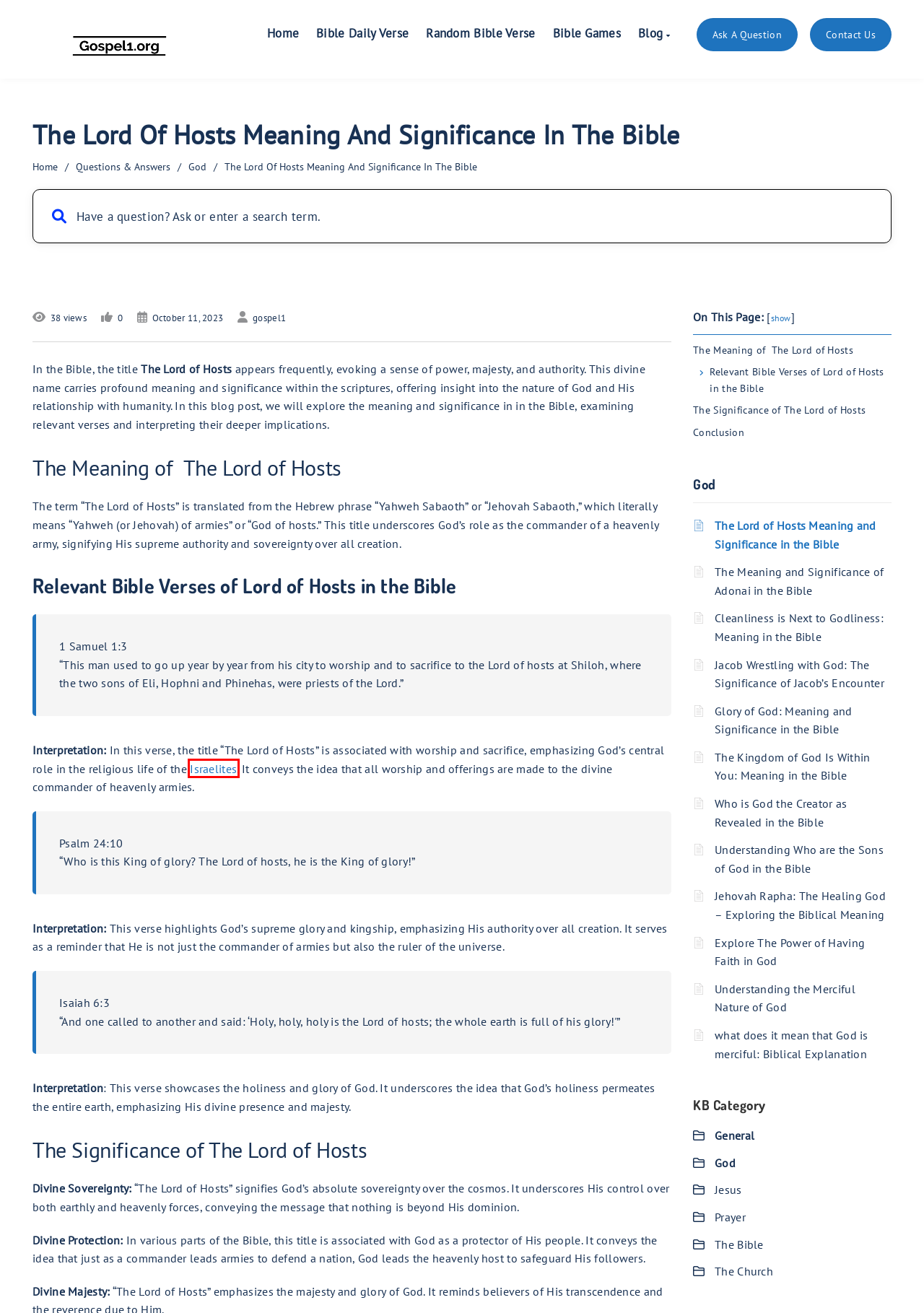Given a screenshot of a webpage with a red bounding box around an element, choose the most appropriate webpage description for the new page displayed after clicking the element within the bounding box. Here are the candidates:
A. General Archives - Gospel1.org
B. what does it mean that God is merciful: Biblical Explanation - Gospel1.org
C. Prayer Archives - Gospel1.org
D. God Archives - Gospel1.org
E. Who is God the Creator as Revealed in the Bible - Gospel1.org
F. Understanding Who are the Sons of God in the Bible - Gospel1.org
G. Israelite | Definition, Tribes, & Bible | Britannica
H. Bible Daily Verse - Gospel1.org

G